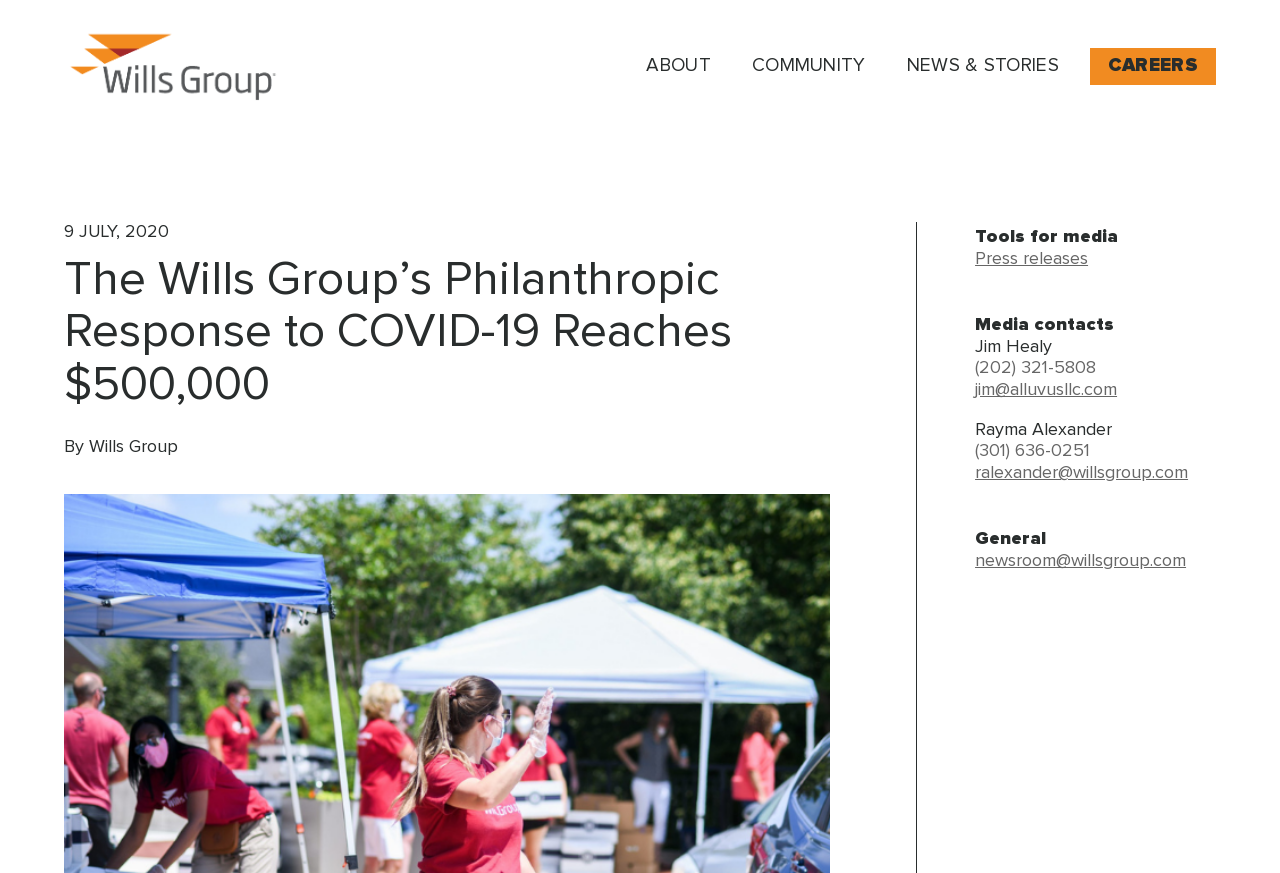Locate the heading on the webpage and return its text.

The Wills Group’s Philanthropic Response to COVID-19 Reaches $500,000